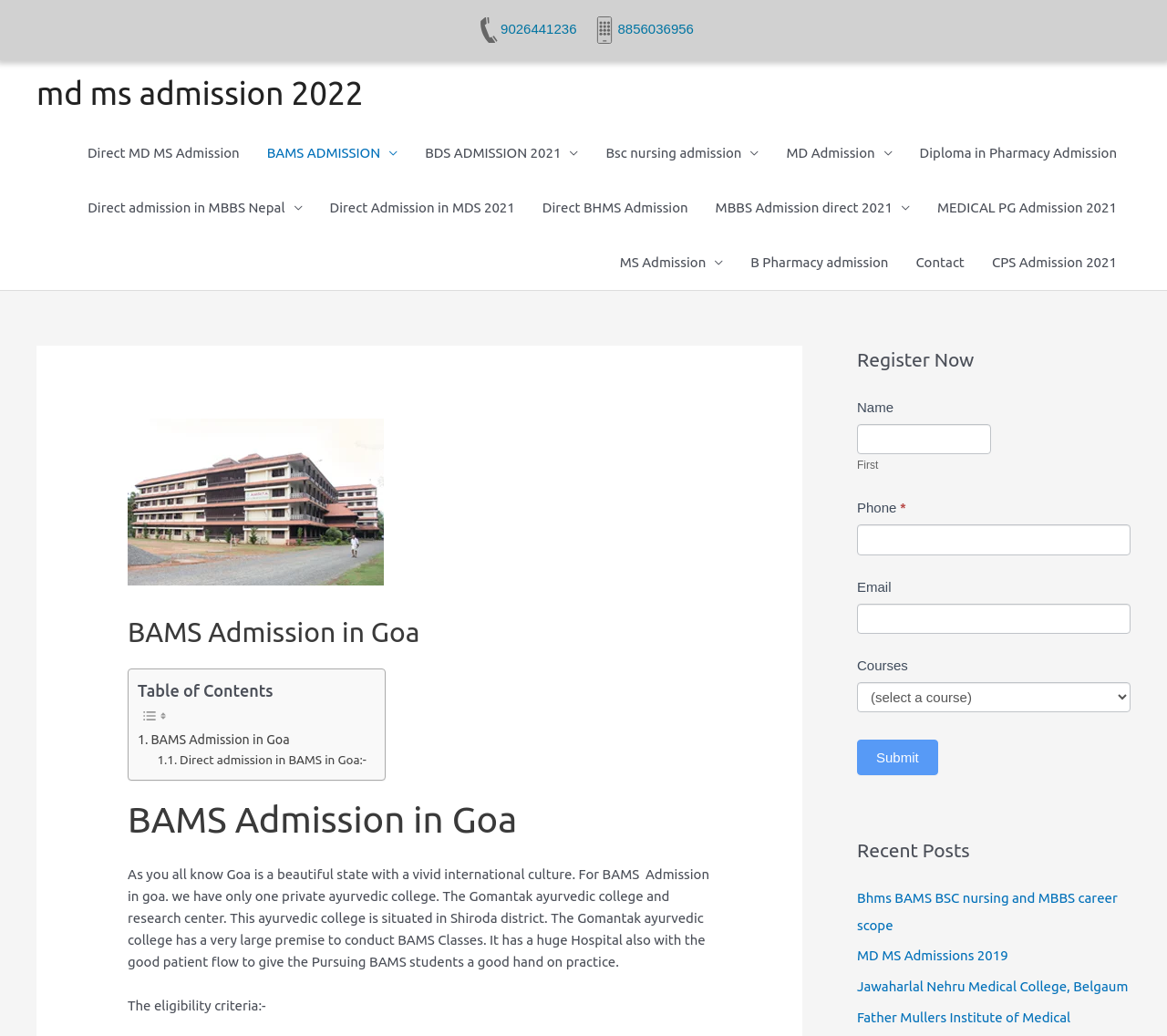What is the purpose of the 'Register Now' section?
Using the image, provide a detailed and thorough answer to the question.

The 'Register Now' section appears to be a contact form, allowing users to input their name, phone number, email, and course of interest, and submit their information to inquire about admission.